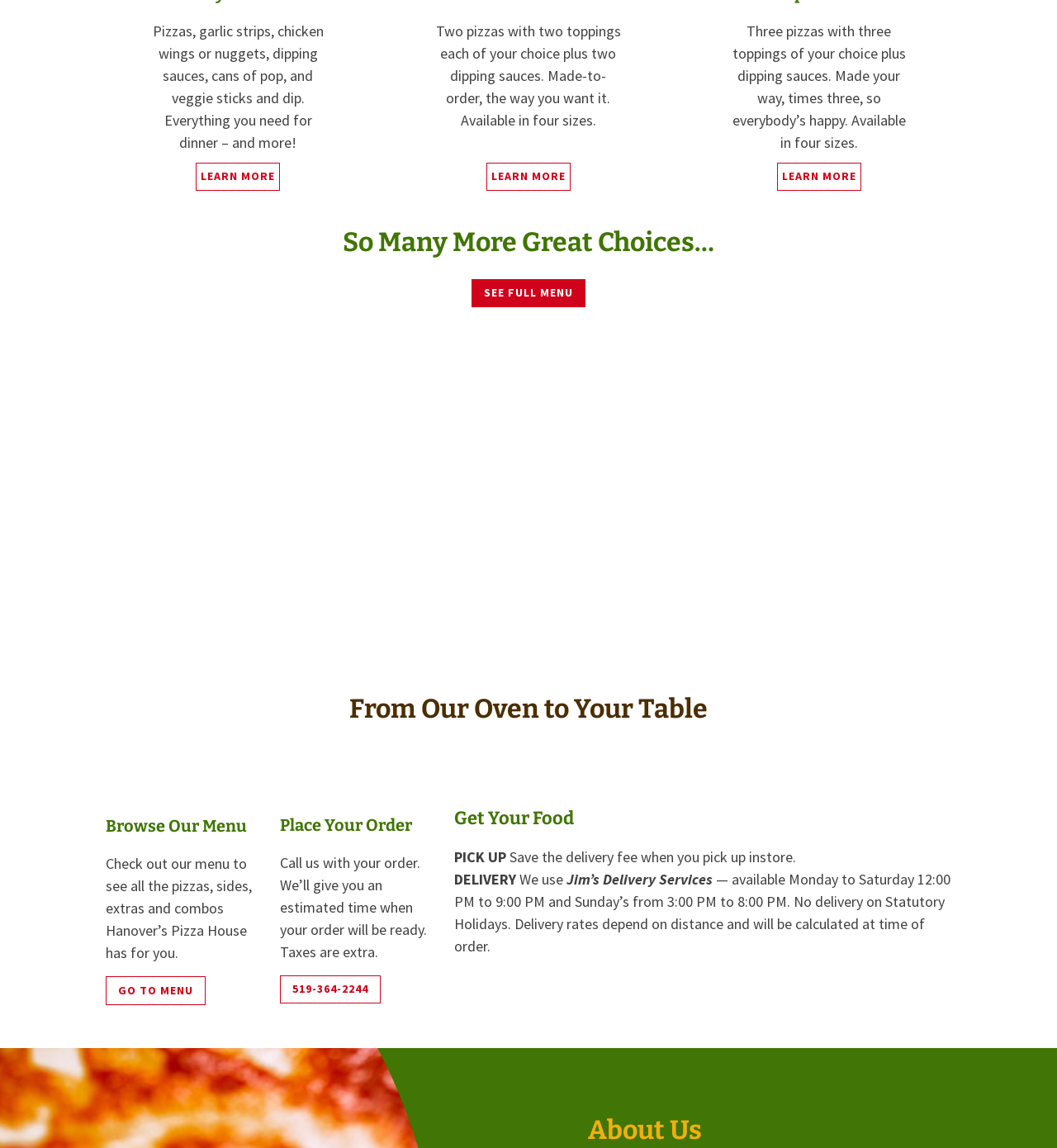What is the main product offered by Hanover's Pizza House?
Please answer the question with a detailed response using the information from the screenshot.

Based on the webpage content, it is clear that Hanover's Pizza House is a pizza place, and they offer various types of pizzas with different toppings and sizes. The webpage also mentions sides, extras, and combos, but the main focus is on pizzas.